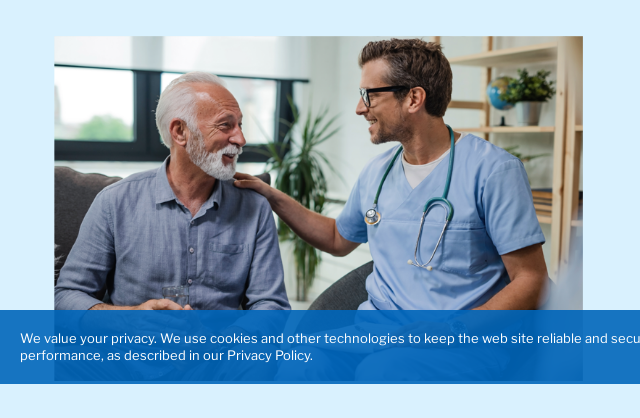What is emphasized by the blue banner?
Refer to the image and give a detailed answer to the question.

The blue banner at the bottom of the image highlights the organization's commitment to privacy, emphasizing the importance of maintaining patient confidentiality and enhancing user experience on the website.